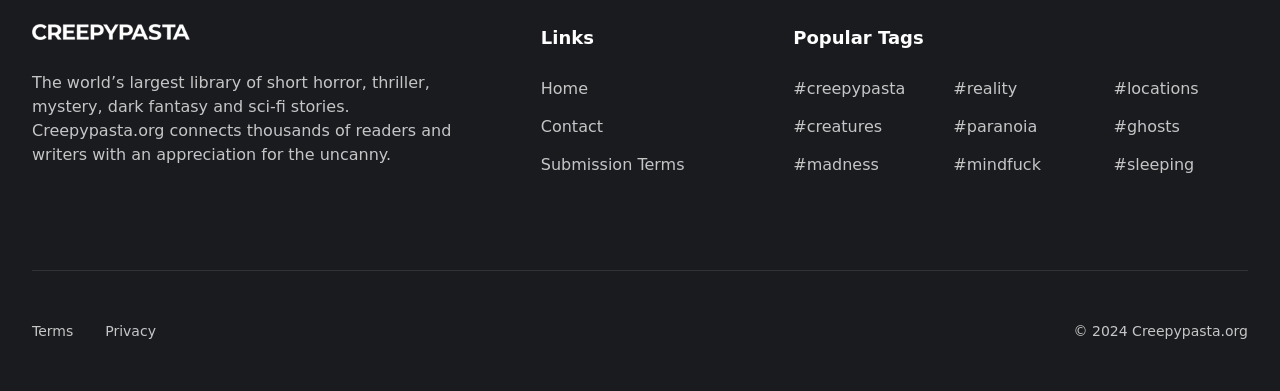How many links are available under the 'Popular Tags' section?
Look at the screenshot and respond with one word or a short phrase.

9